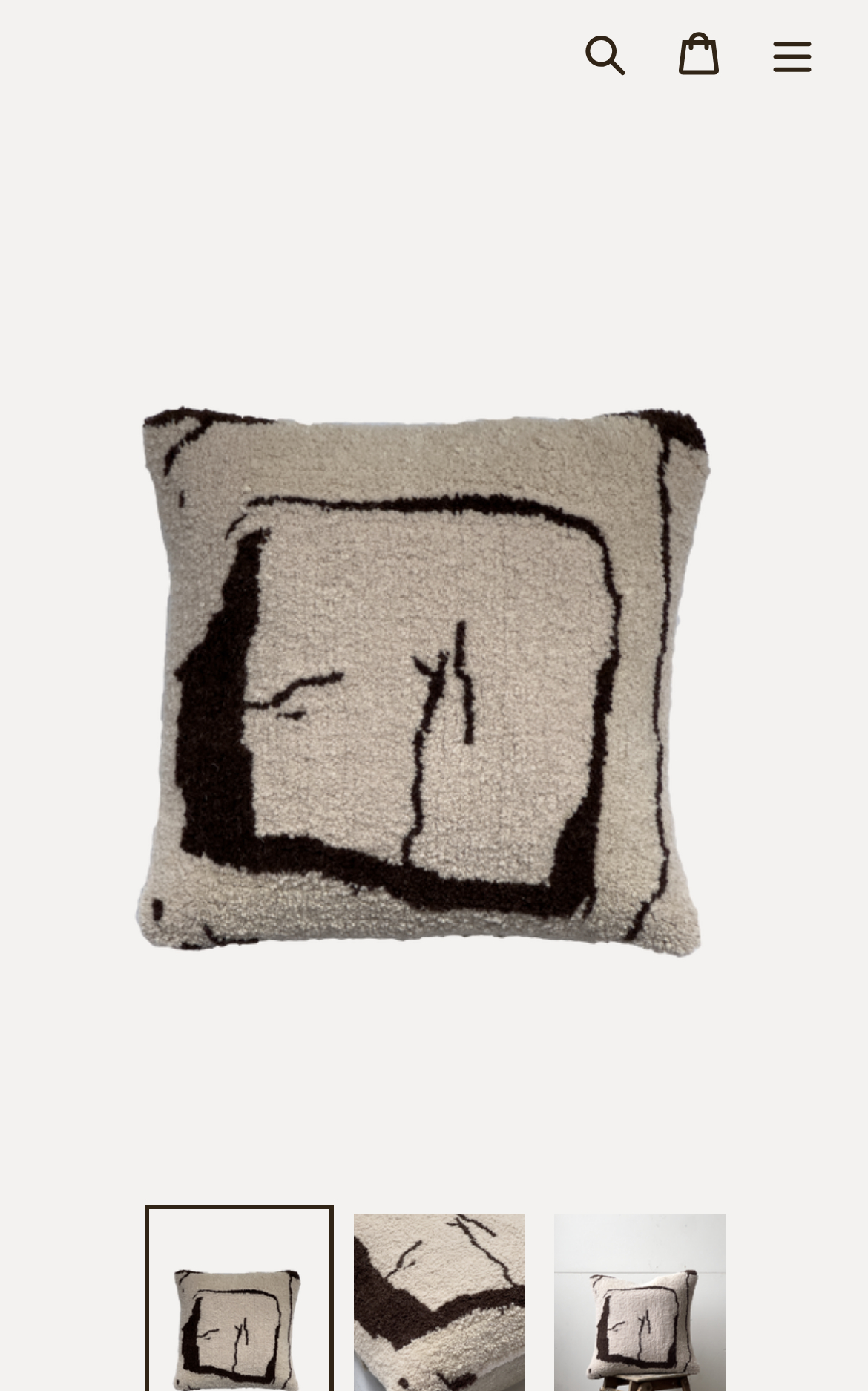Locate the headline of the webpage and generate its content.

'Barn' Cushion (Pre-order)